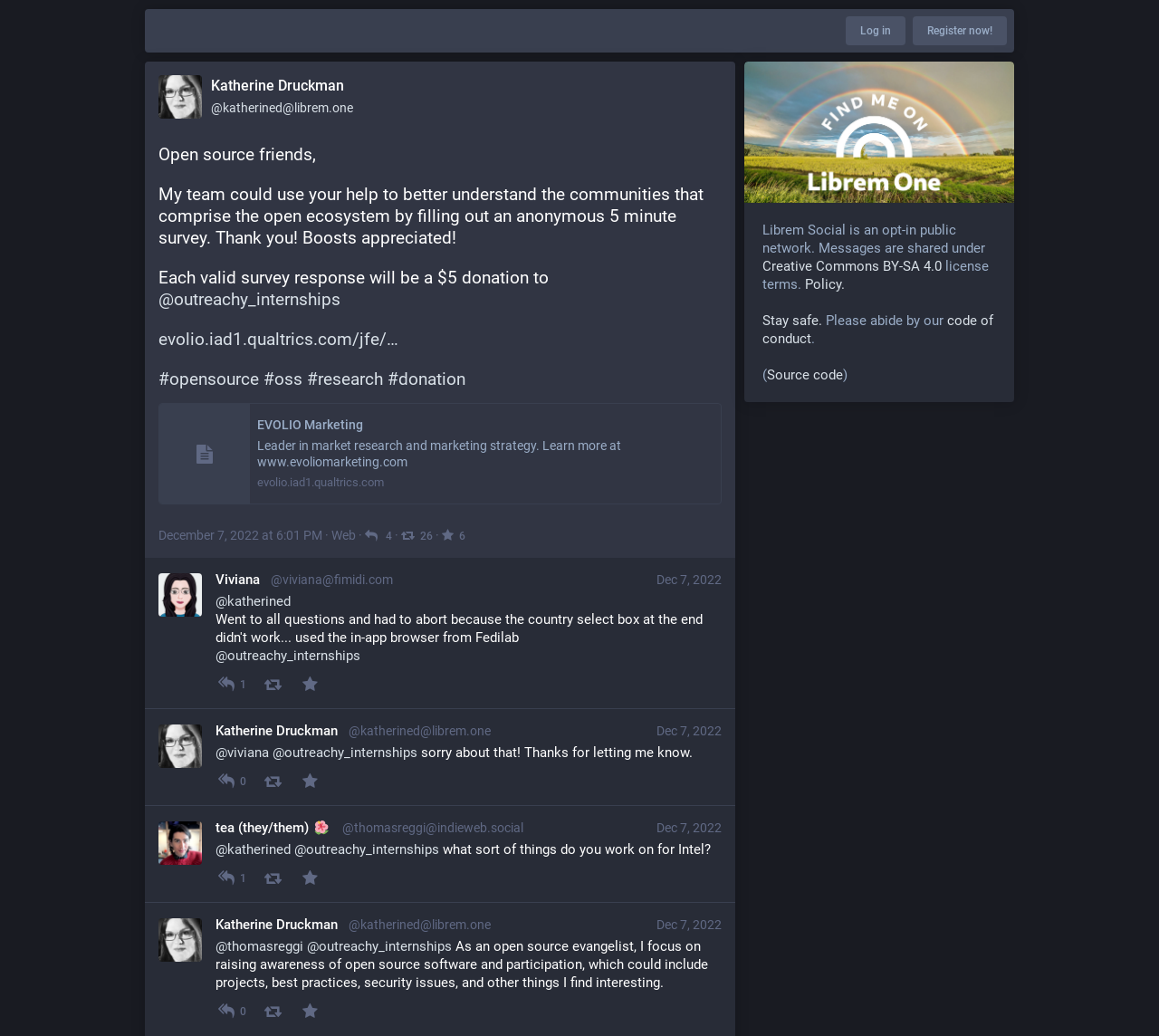Identify the coordinates of the bounding box for the element described below: "Arts And Aesthetics". Return the coordinates as four float numbers between 0 and 1: [left, top, right, bottom].

None